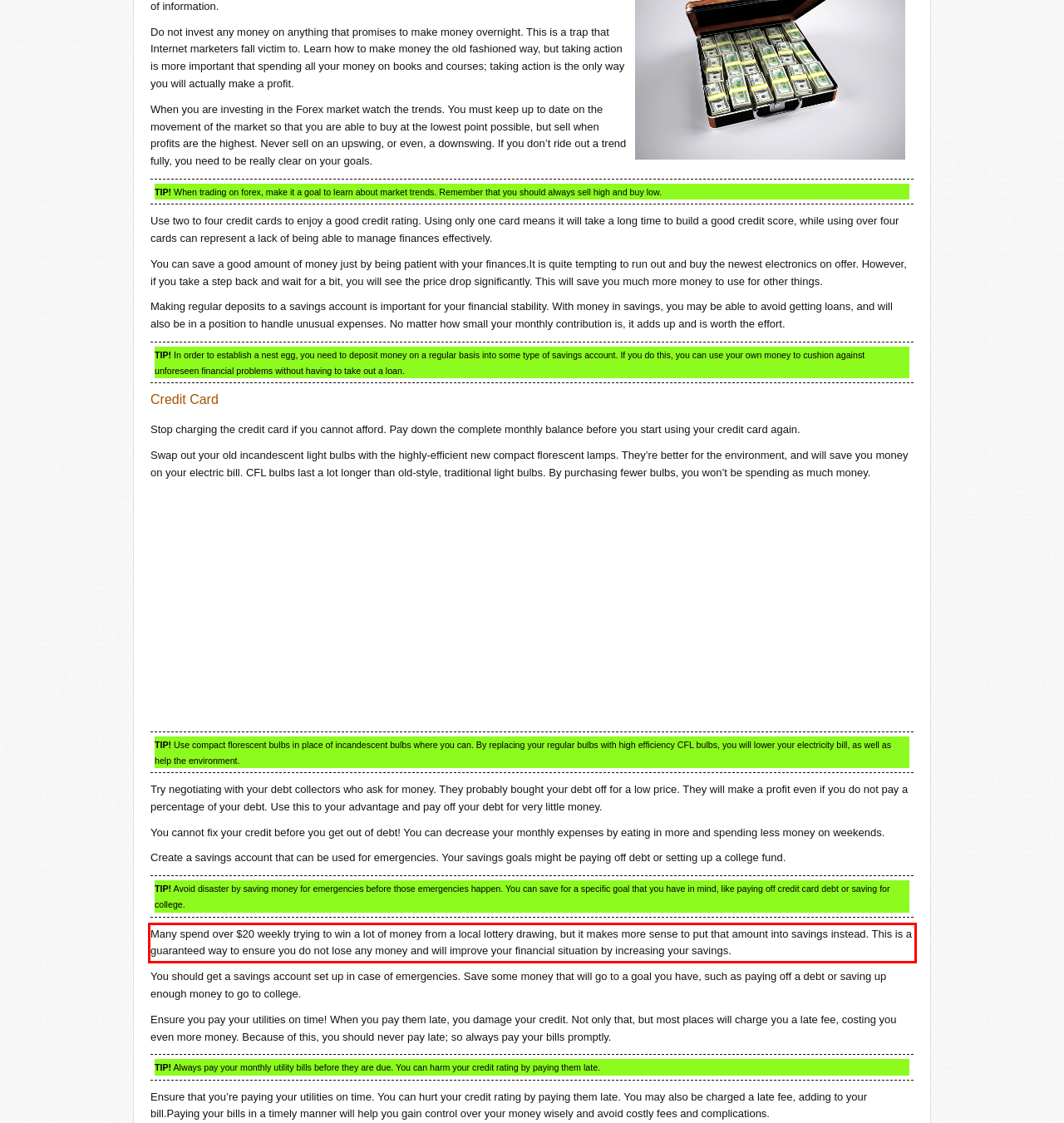You are presented with a webpage screenshot featuring a red bounding box. Perform OCR on the text inside the red bounding box and extract the content.

Many spend over $20 weekly trying to win a lot of money from a local lottery drawing, but it makes more sense to put that amount into savings instead. This is a guaranteed way to ensure you do not lose any money and will improve your financial situation by increasing your savings.